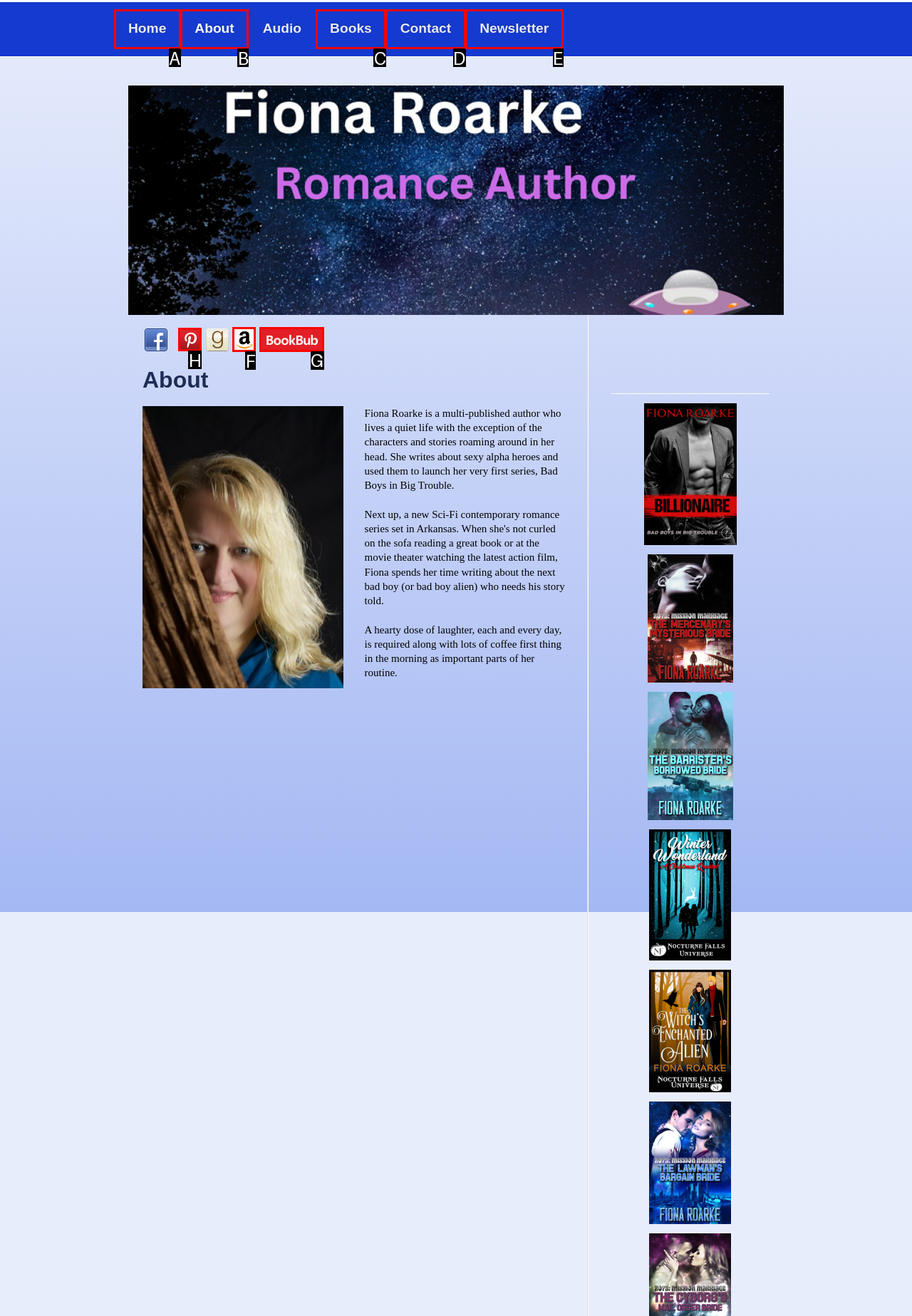Determine which option should be clicked to carry out this task: Follow Fiona Roarke on Bookbub
State the letter of the correct choice from the provided options.

G